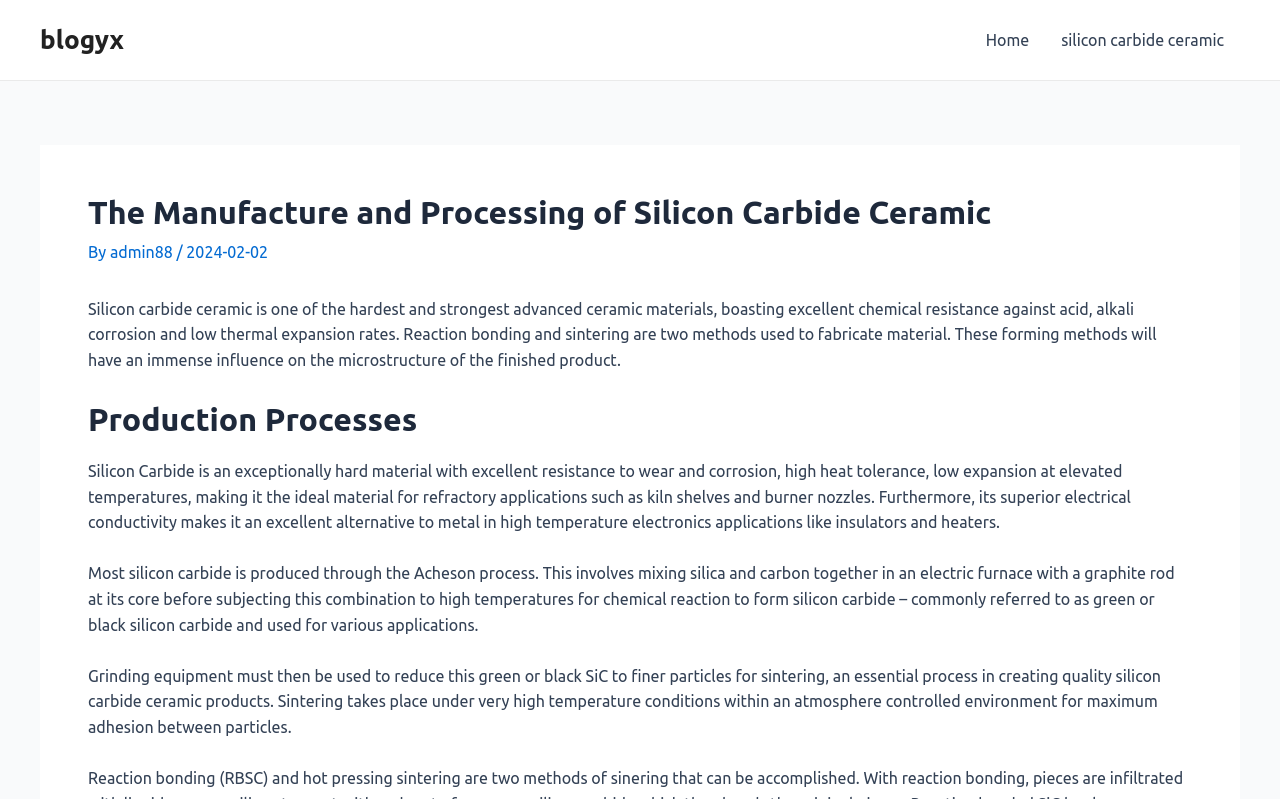Please find and give the text of the main heading on the webpage.

The Manufacture and Processing of Silicon Carbide Ceramic